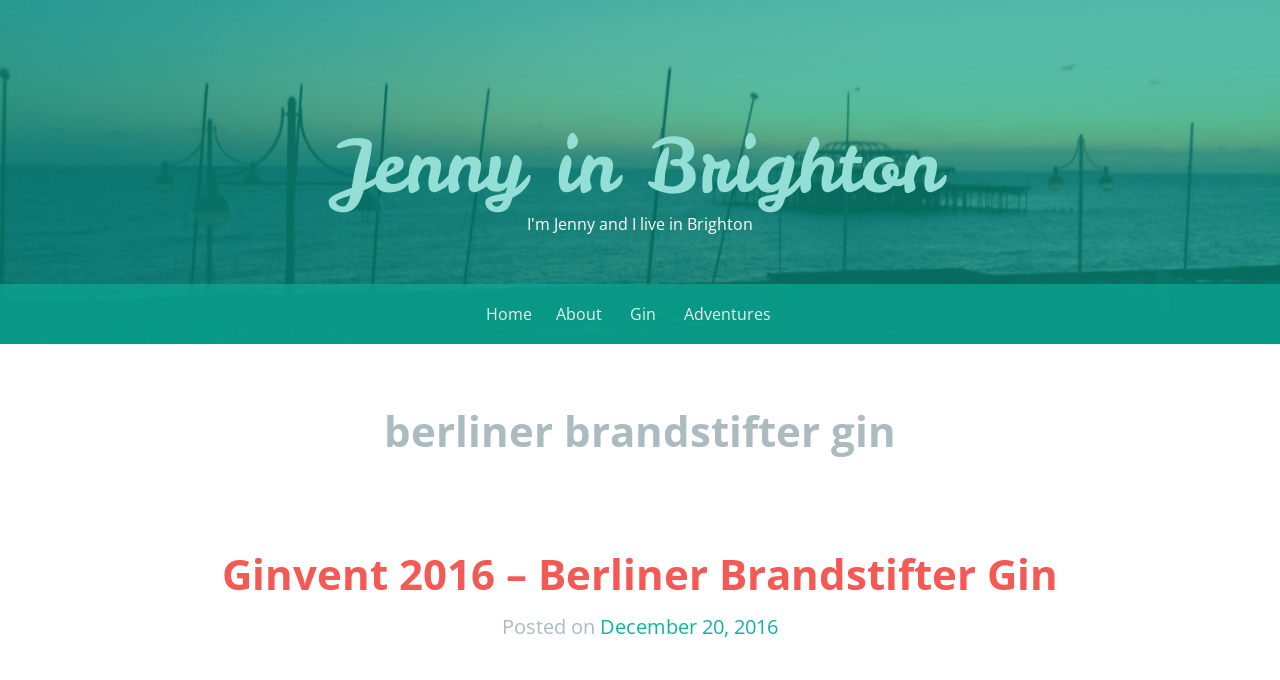Given the following UI element description: "December 20, 2016December 12, 2023", find the bounding box coordinates in the webpage screenshot.

[0.469, 0.902, 0.608, 0.942]